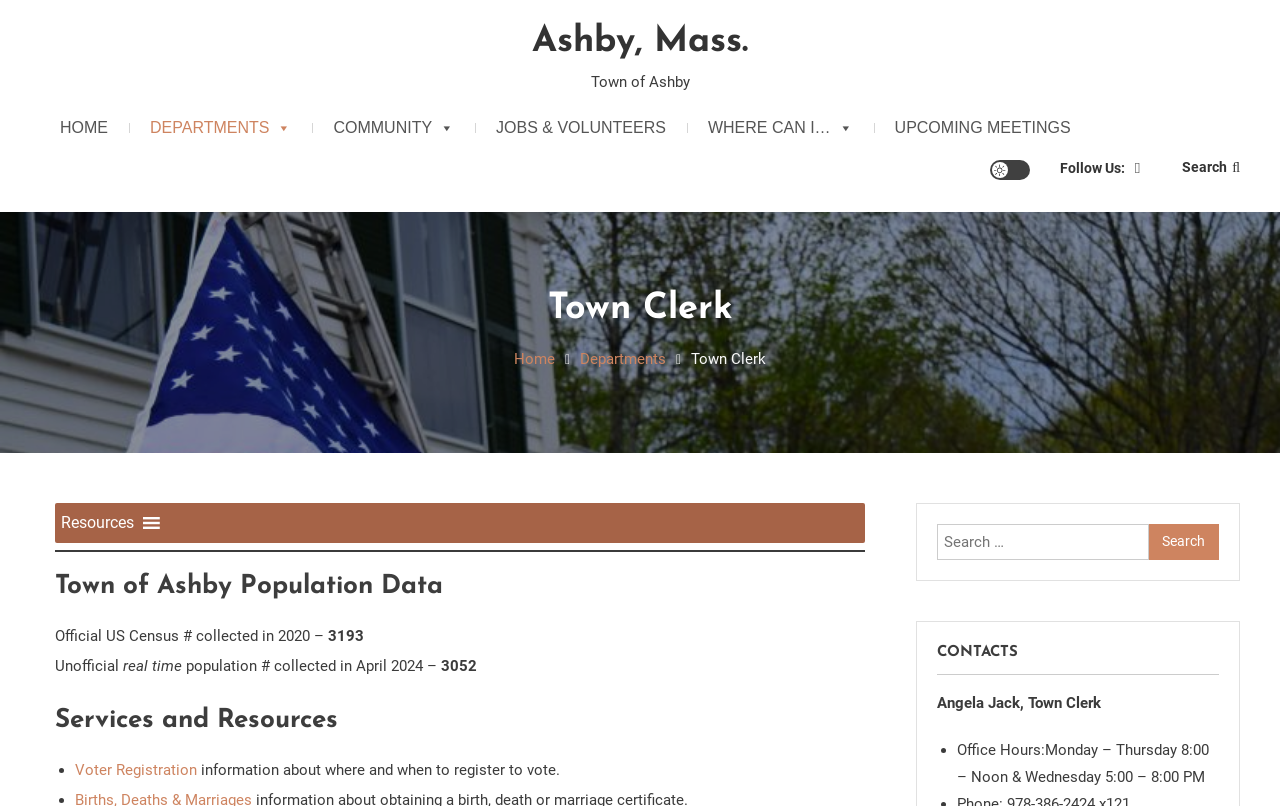What is the population of Ashby?
Analyze the image and deliver a detailed answer to the question.

The population of Ashby can be found in the section 'Town of Ashby Population Data', where it says 'Official US Census # collected in 2020 – 3193' and 'Unofficial real time population # collected in April 2024 – 3052'.